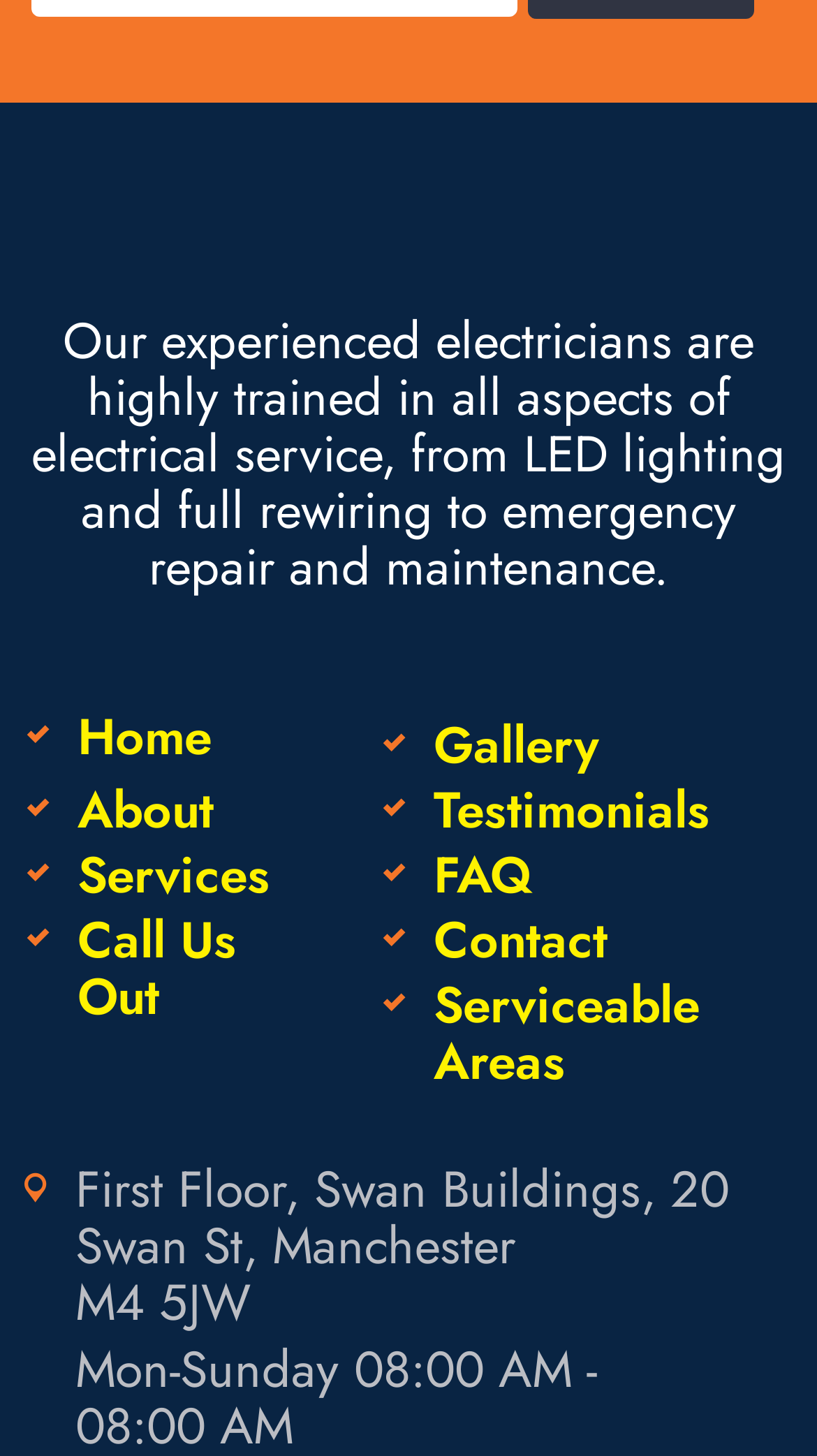Please identify the bounding box coordinates of the clickable element to fulfill the following instruction: "Enter your first name". The coordinates should be four float numbers between 0 and 1, i.e., [left, top, right, bottom].

None